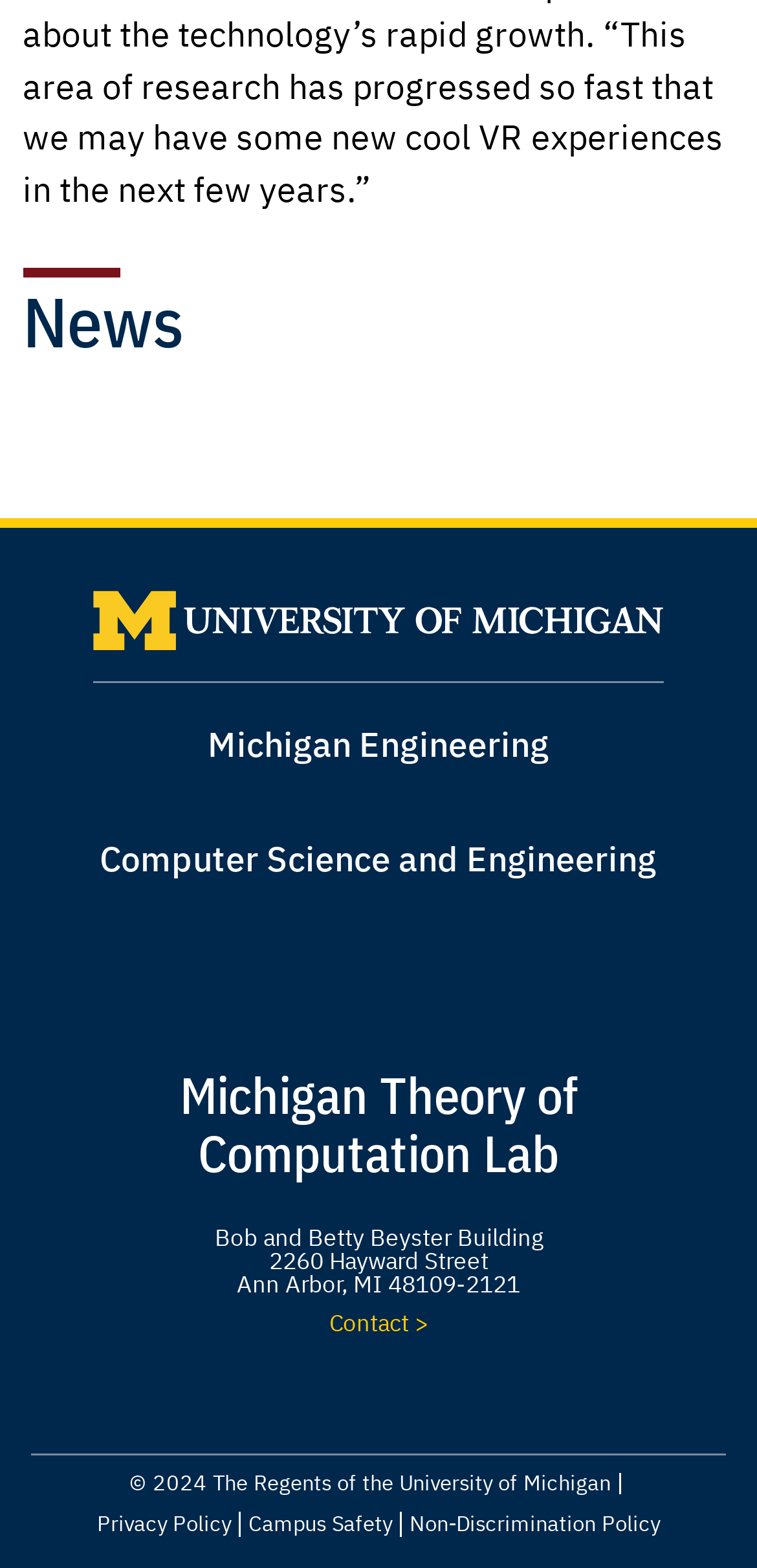Locate the bounding box of the UI element based on this description: "Non-Discrimination Policy". Provide four float numbers between 0 and 1 as [left, top, right, bottom].

[0.541, 0.965, 0.872, 0.979]